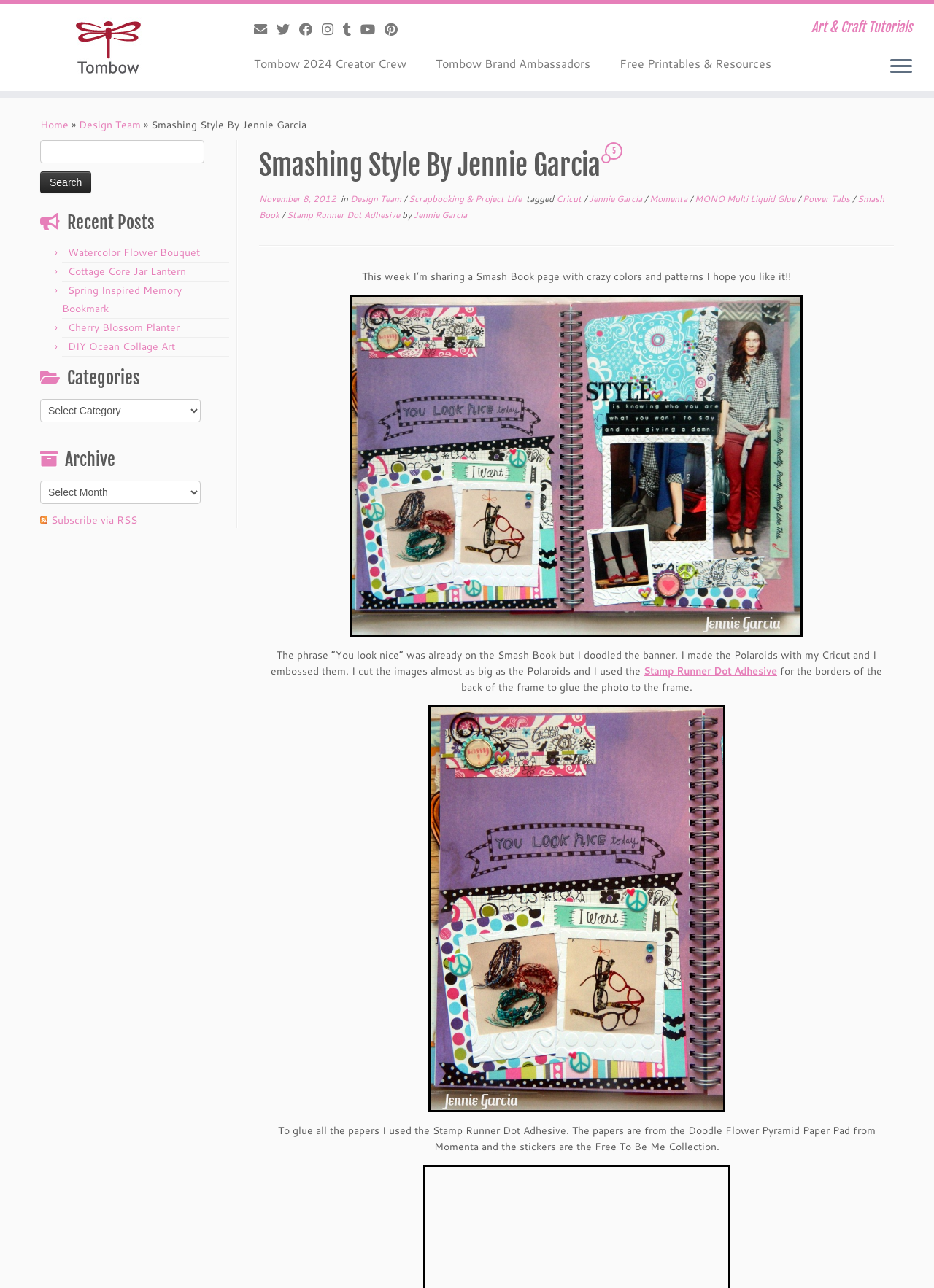Answer the question in a single word or phrase:
What is the name of the blog?

Smashing Style By Jennie Garcia